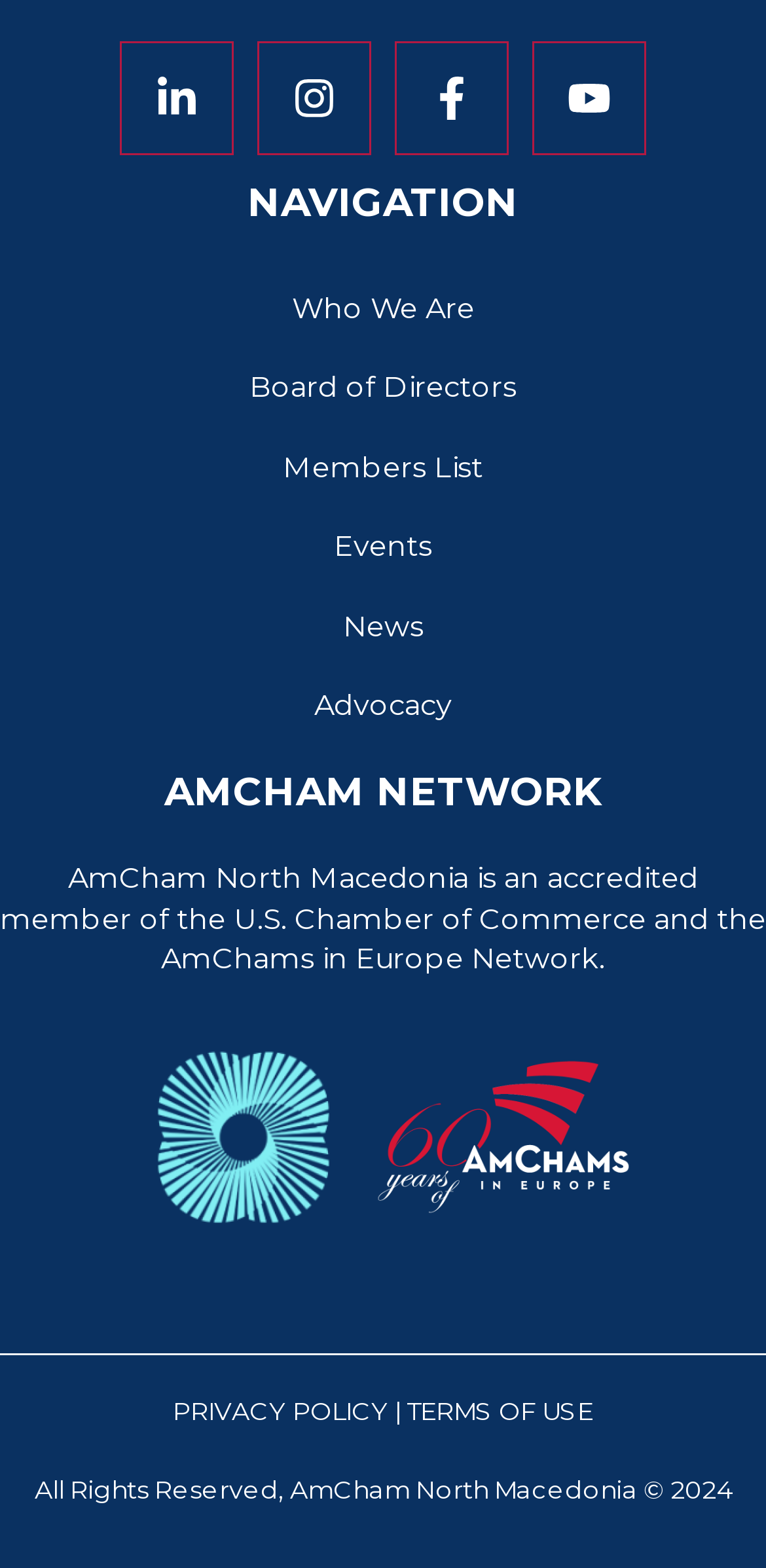Please find and report the bounding box coordinates of the element to click in order to perform the following action: "View AmChams in Europe Network". The coordinates should be expressed as four float numbers between 0 and 1, in the format [left, top, right, bottom].

[0.177, 0.713, 0.459, 0.735]